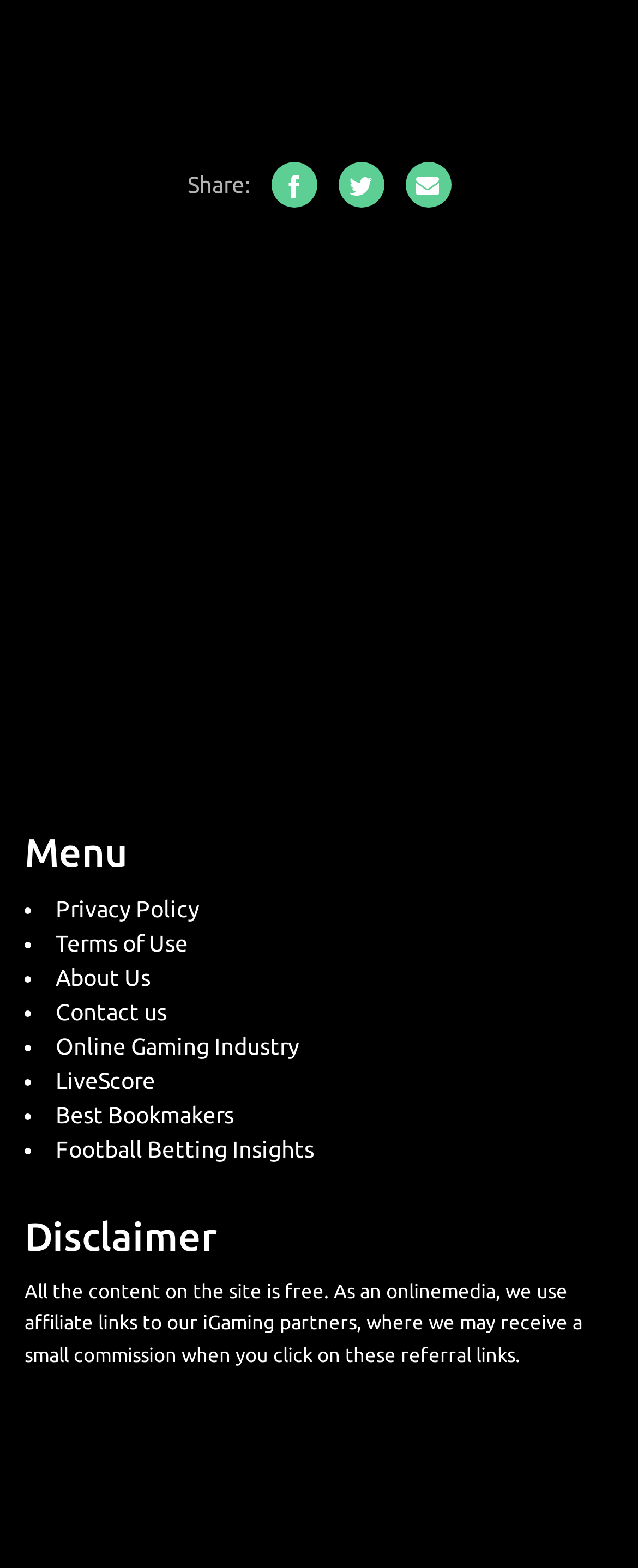Determine the bounding box coordinates of the clickable element necessary to fulfill the instruction: "fill in the first text box". Provide the coordinates as four float numbers within the 0 to 1 range, i.e., [left, top, right, bottom].

None